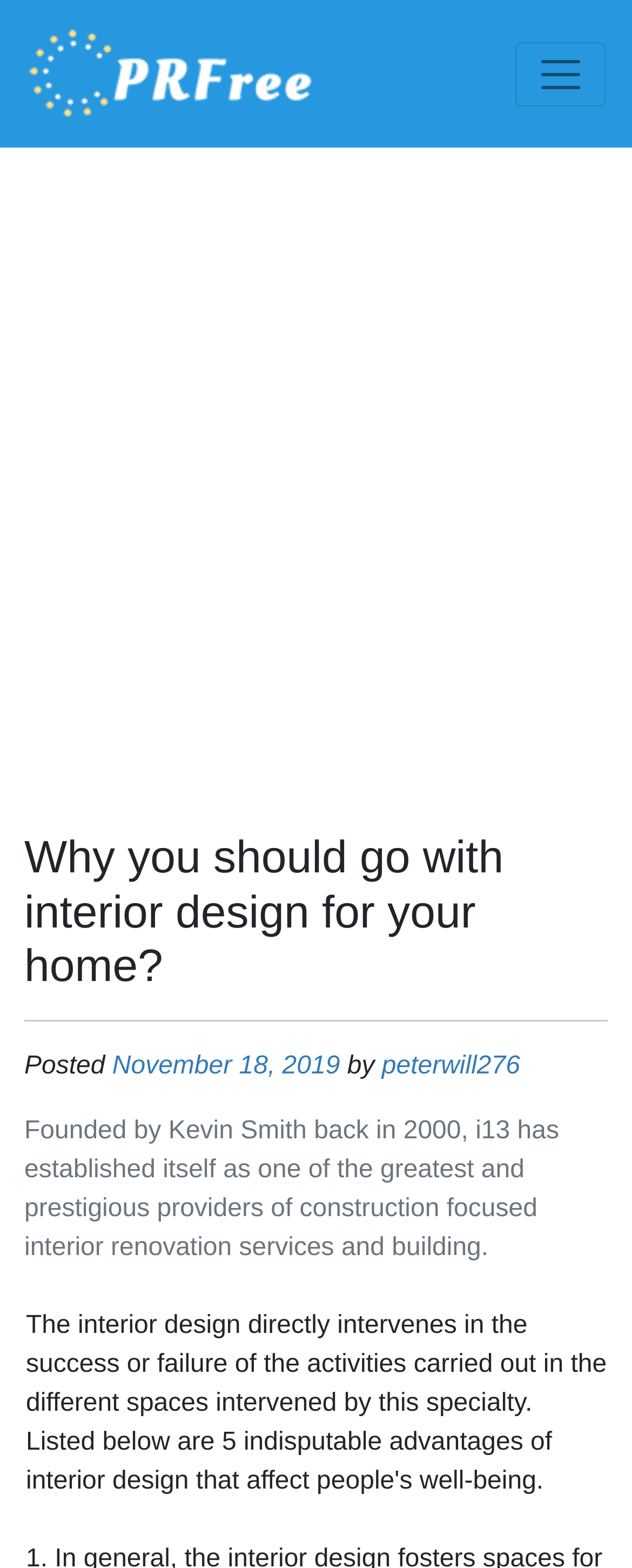Locate the bounding box for the described UI element: "PFRree". Ensure the coordinates are four float numbers between 0 and 1, formatted as [left, top, right, bottom].

[0.041, 0.017, 0.503, 0.078]